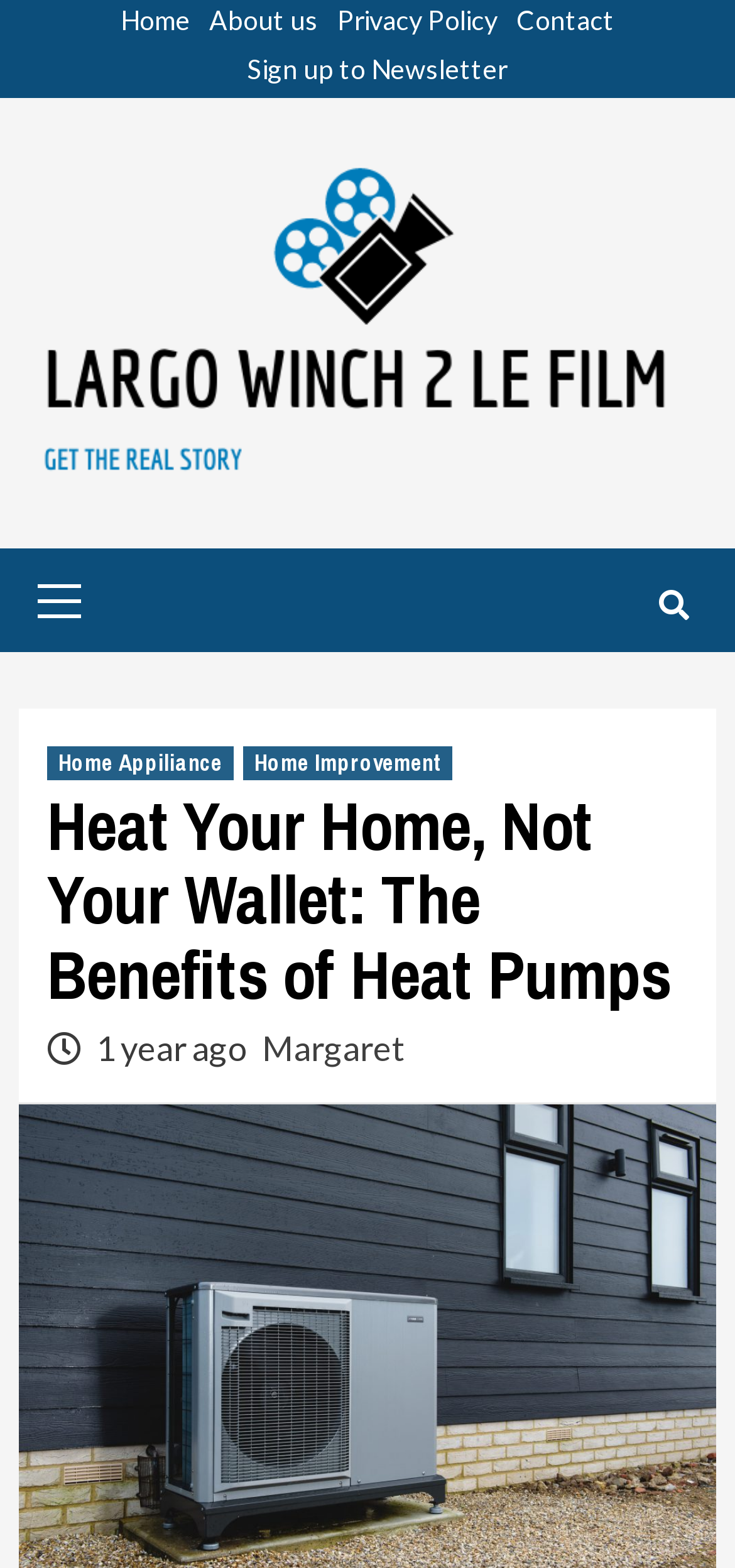What is the topic of the article?
Please respond to the question with a detailed and well-explained answer.

The heading of the article is 'Heat Your Home, Not Your Wallet: The Benefits of Heat Pumps', which suggests that the topic of the article is related to heat pumps.